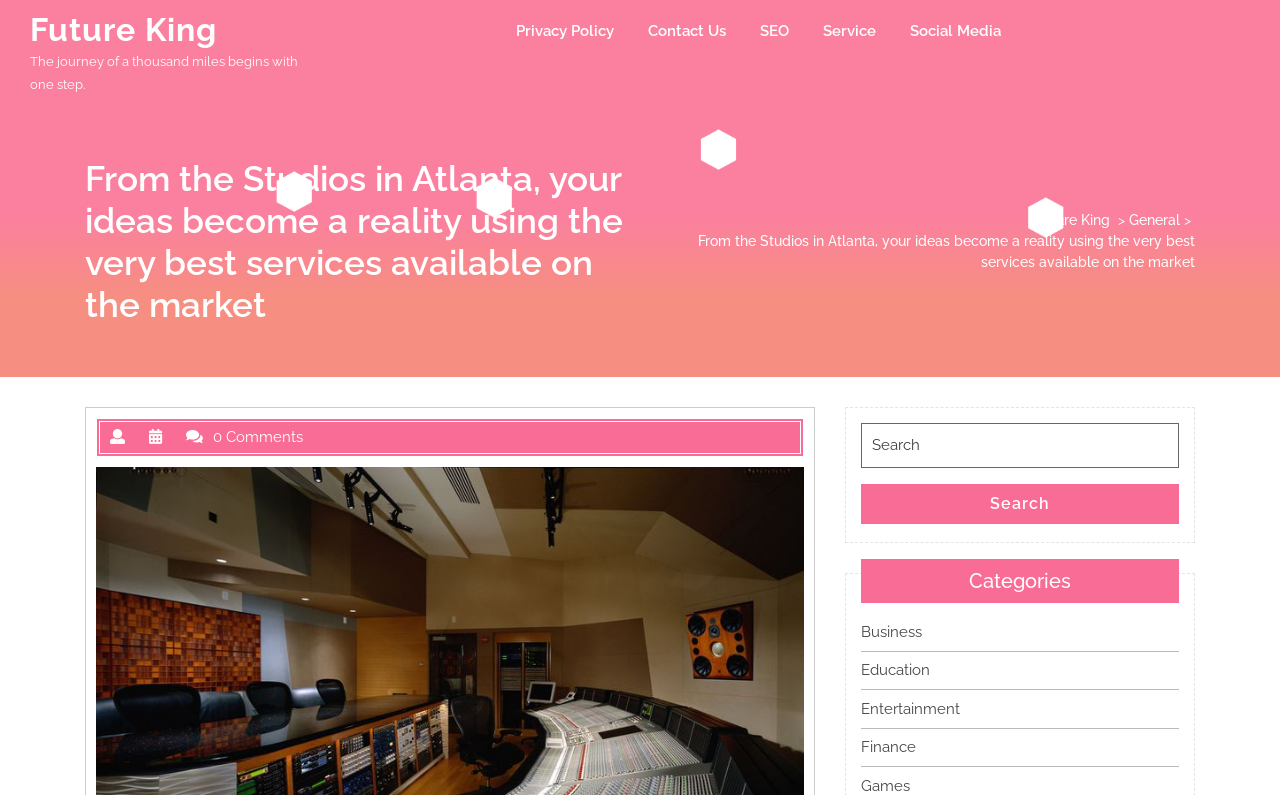Please respond to the question using a single word or phrase:
What is the purpose of the search box?

To search for something